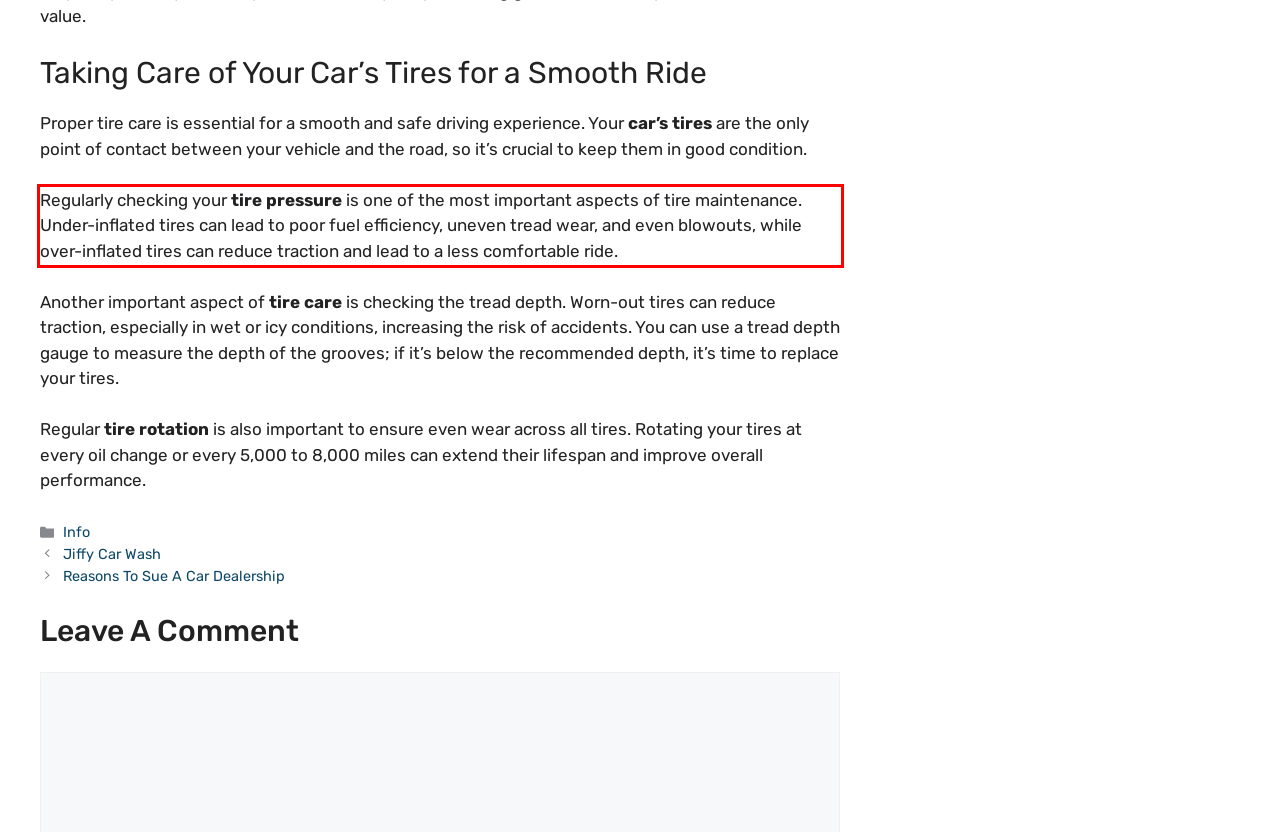You are provided with a webpage screenshot that includes a red rectangle bounding box. Extract the text content from within the bounding box using OCR.

Regularly checking your tire pressure is one of the most important aspects of tire maintenance. Under-inflated tires can lead to poor fuel efficiency, uneven tread wear, and even blowouts, while over-inflated tires can reduce traction and lead to a less comfortable ride.